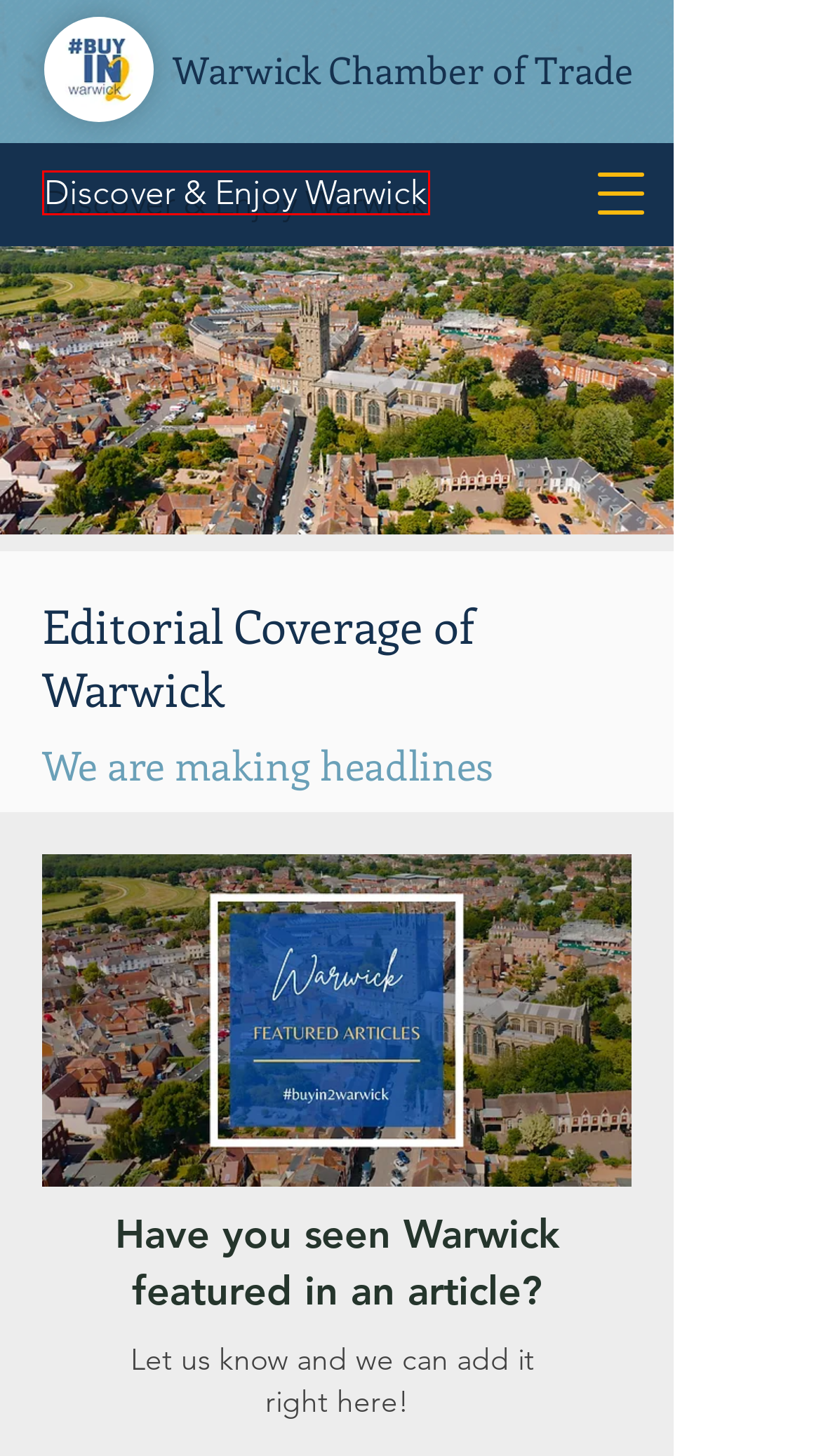You are given a screenshot of a webpage with a red bounding box around an element. Choose the most fitting webpage description for the page that appears after clicking the element within the red bounding box. Here are the candidates:
A. Directory | Chamber of Trade | Warwick
B. Local Directory | Chamber of Trade | Warwick
C. Contact | Chamber of Trade | Warwick
D. Directory | Eat, Drink & Sleep | Chamber of Trade | Warwick
E. Free and cheap family days out this summer - The Mail
F. Buy in 2 Warwick Trail – SmallHouseBigTrips
G. Directory | Attractions | Chamber of Trade | Warwick
H. Home | Warwick Chamber Of Trade | England

A